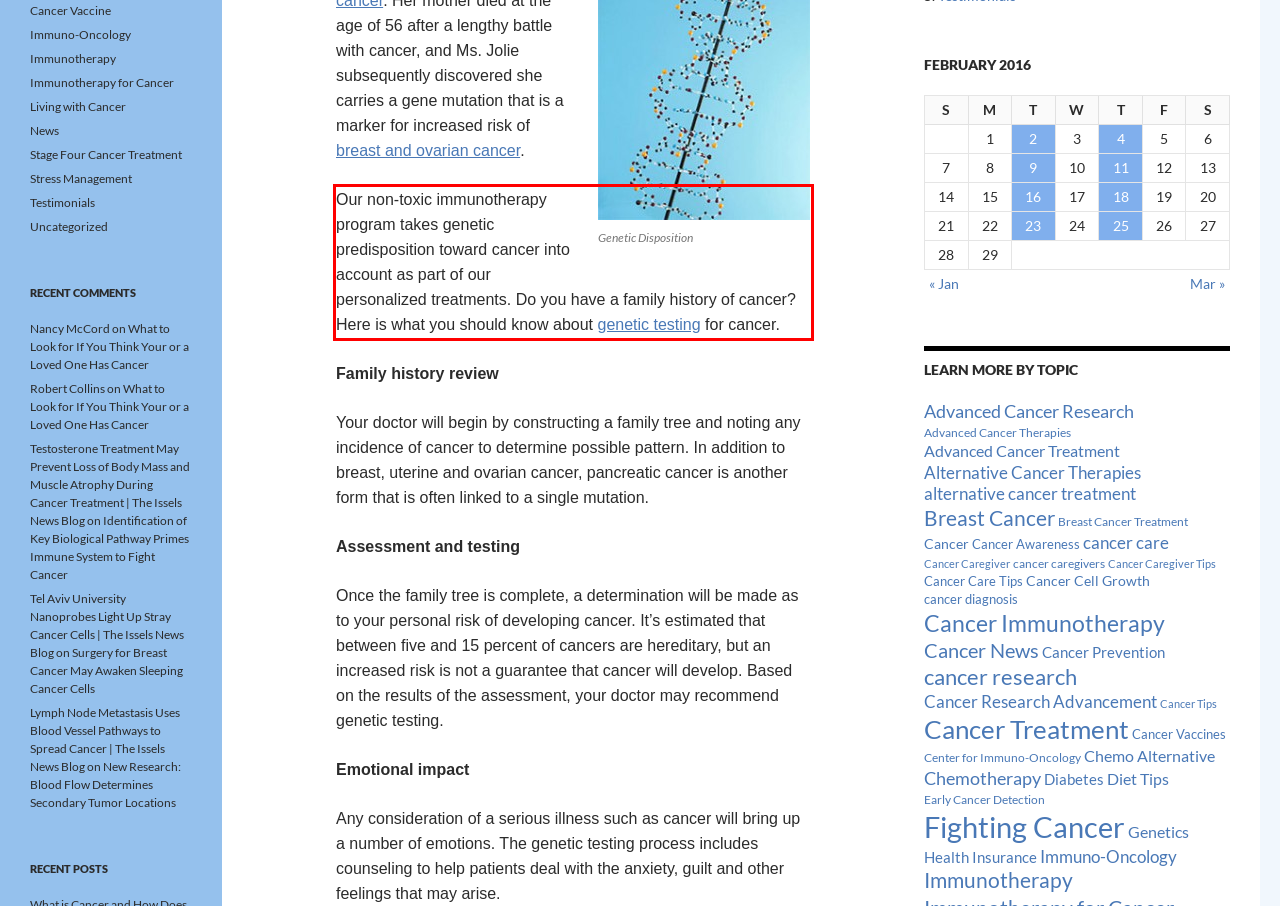Analyze the screenshot of a webpage where a red rectangle is bounding a UI element. Extract and generate the text content within this red bounding box.

Our non-toxic immunotherapy program takes genetic predisposition toward cancer into account as part of our personalized treatments. Do you have a family history of cancer? Here is what you should know about genetic testing for cancer.